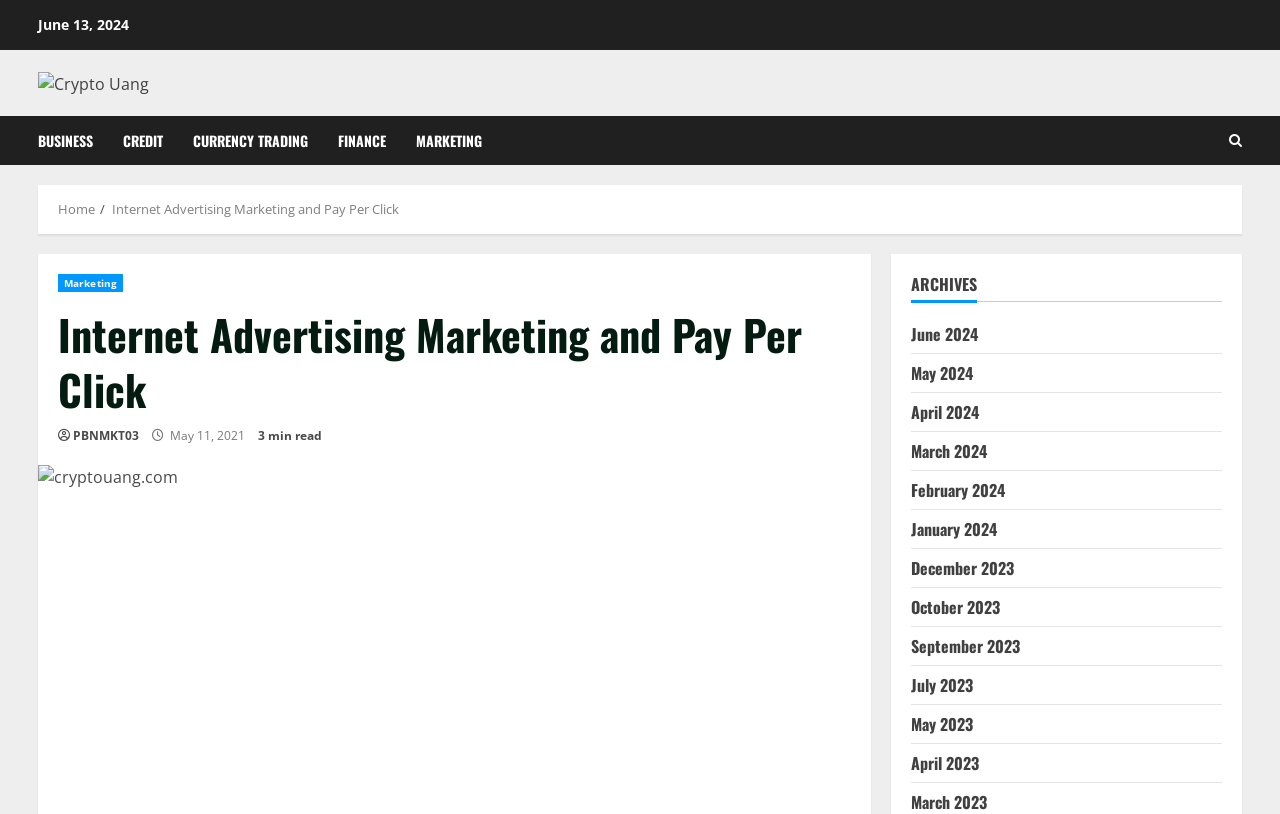Locate the bounding box coordinates of the element I should click to achieve the following instruction: "Click on the 'BUSINESS' link".

[0.03, 0.142, 0.084, 0.202]